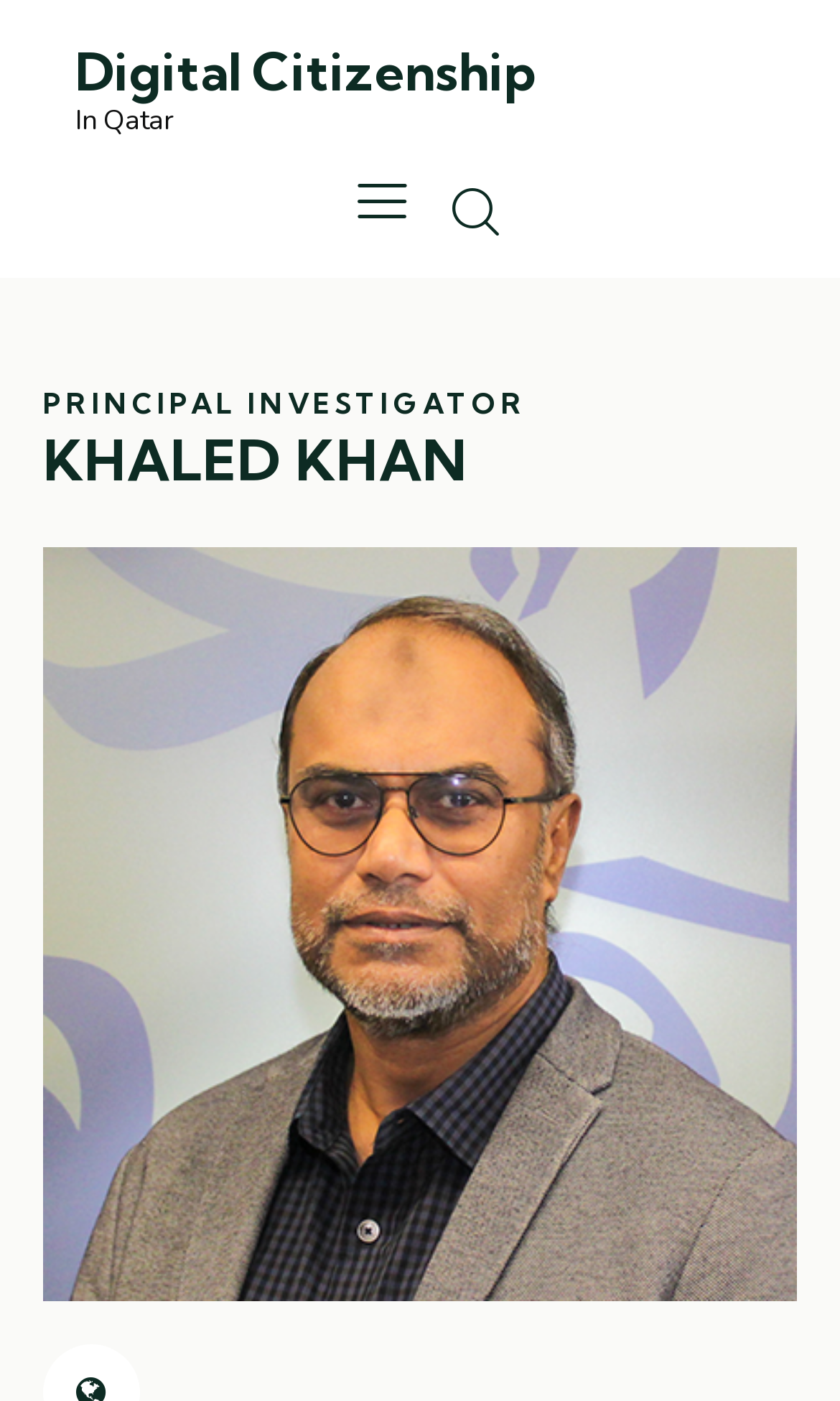Locate and extract the text of the main heading on the webpage.

The Future of Digital Citizenship in Qatar : a Socio-Technical Framework